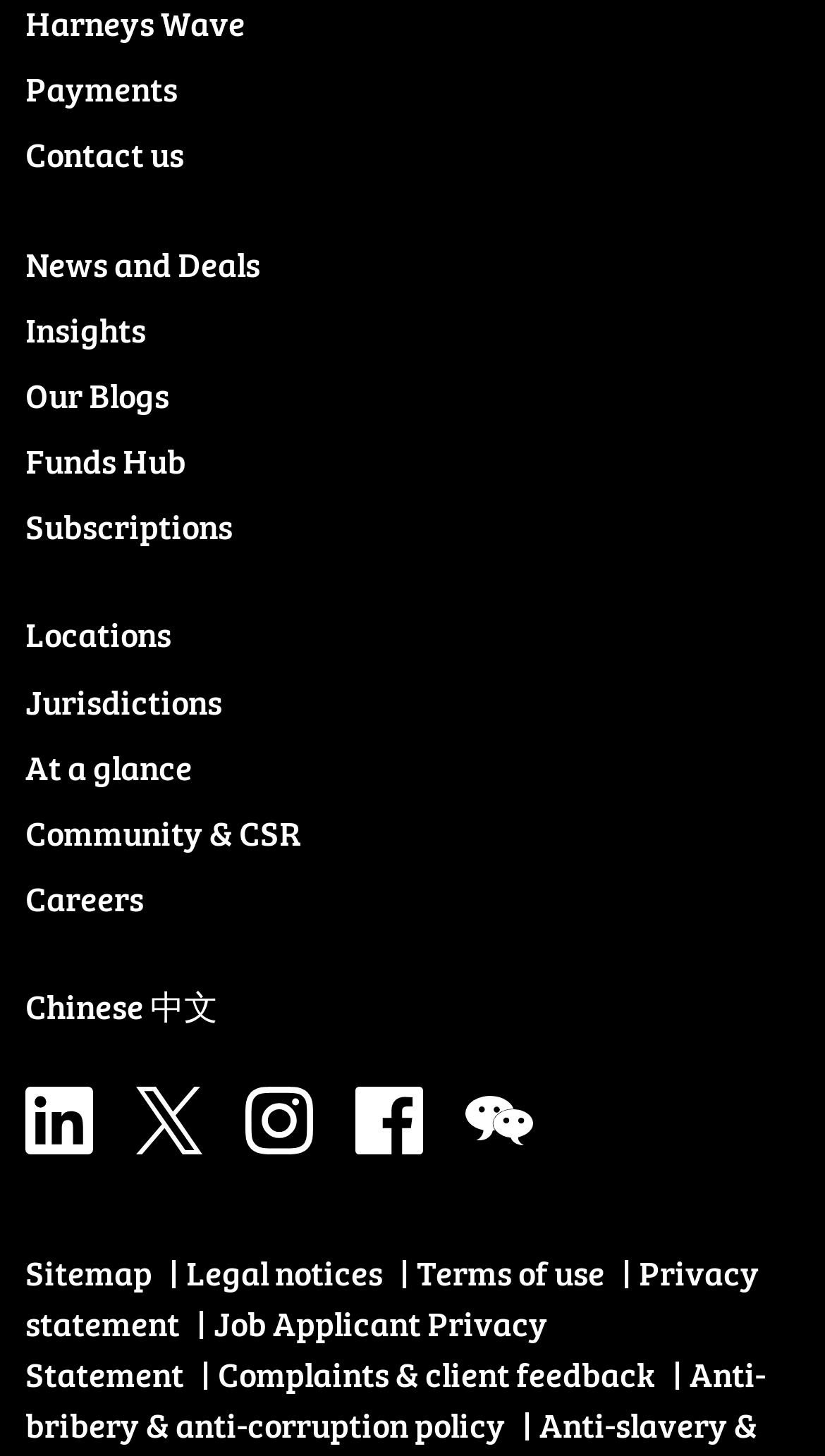Locate the bounding box coordinates of the area where you should click to accomplish the instruction: "Read News and Deals".

[0.031, 0.161, 0.938, 0.194]